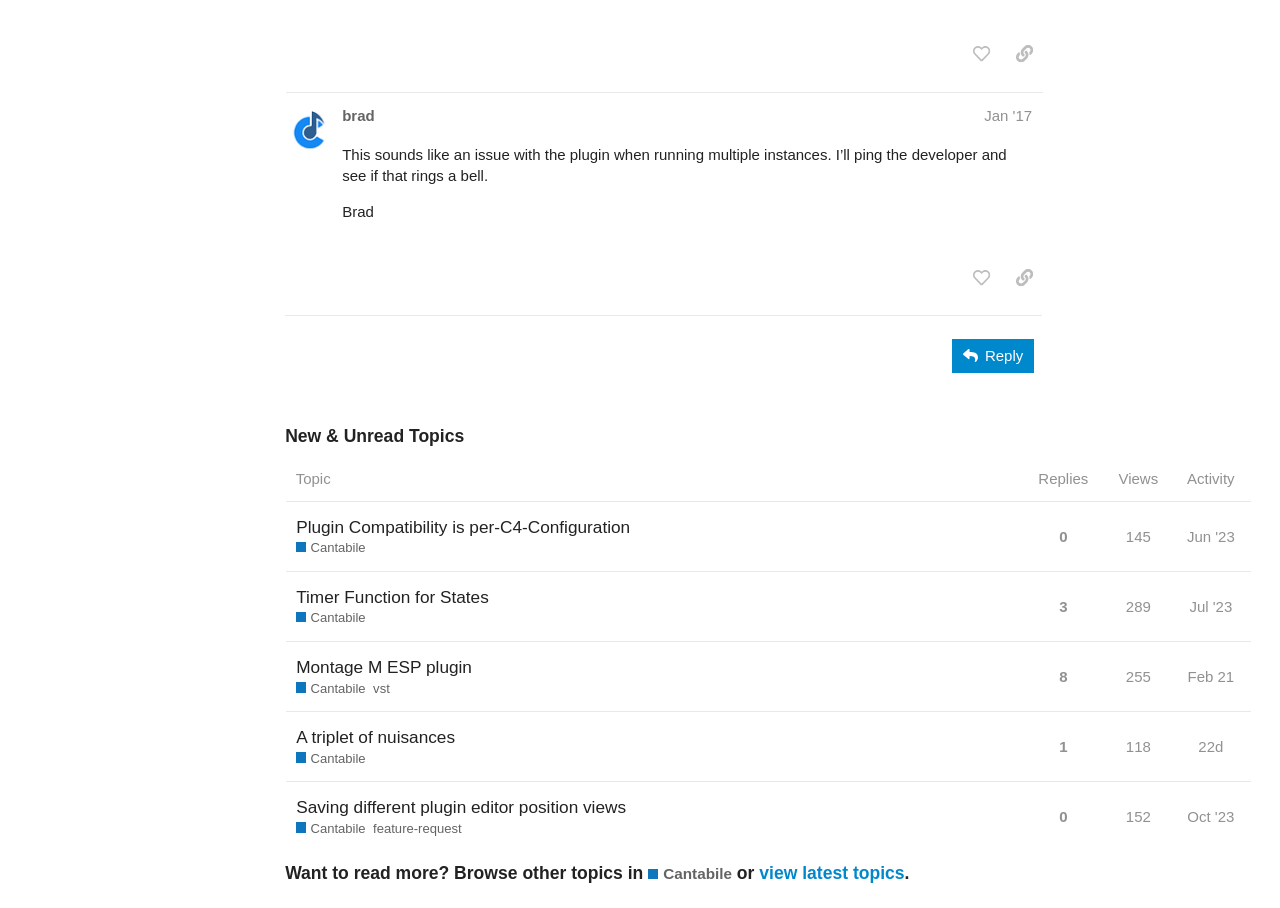Respond to the following question using a concise word or phrase: 
How many posts are in this topic?

8